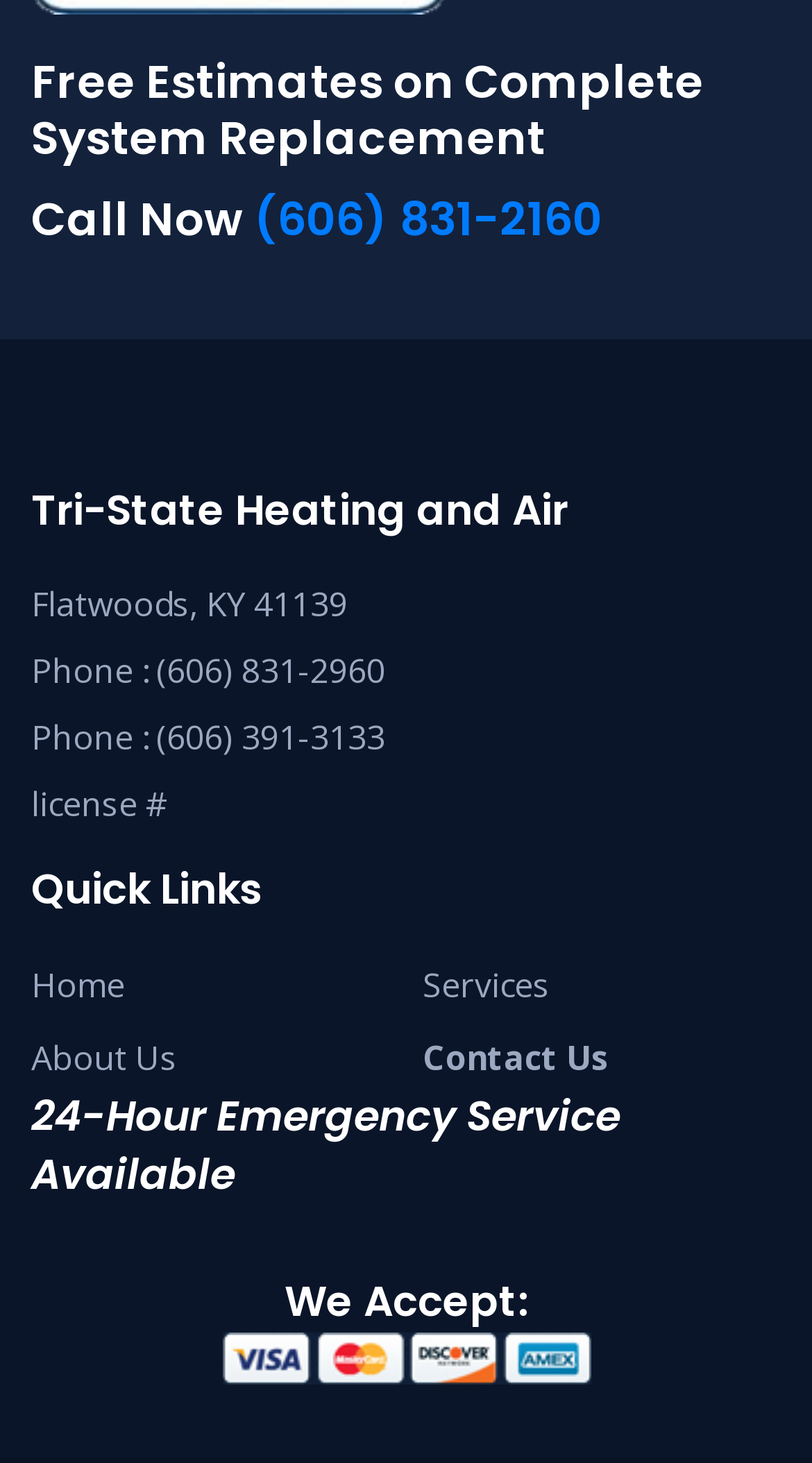Please answer the following question using a single word or phrase: 
What is the address of Tri-State Heating and Air?

Flatwoods, KY 41139